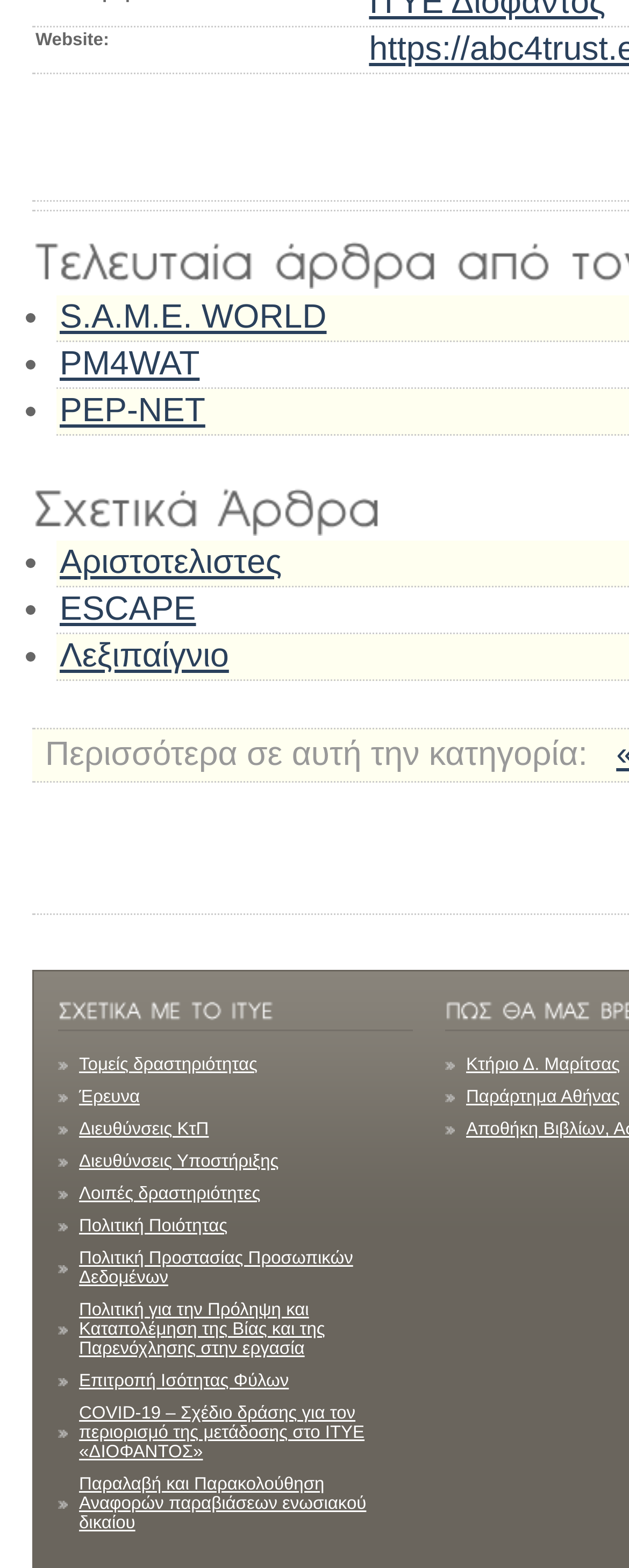Locate the bounding box coordinates of the element's region that should be clicked to carry out the following instruction: "Visit Λεξιπαίγνιο". The coordinates need to be four float numbers between 0 and 1, i.e., [left, top, right, bottom].

[0.095, 0.407, 0.364, 0.43]